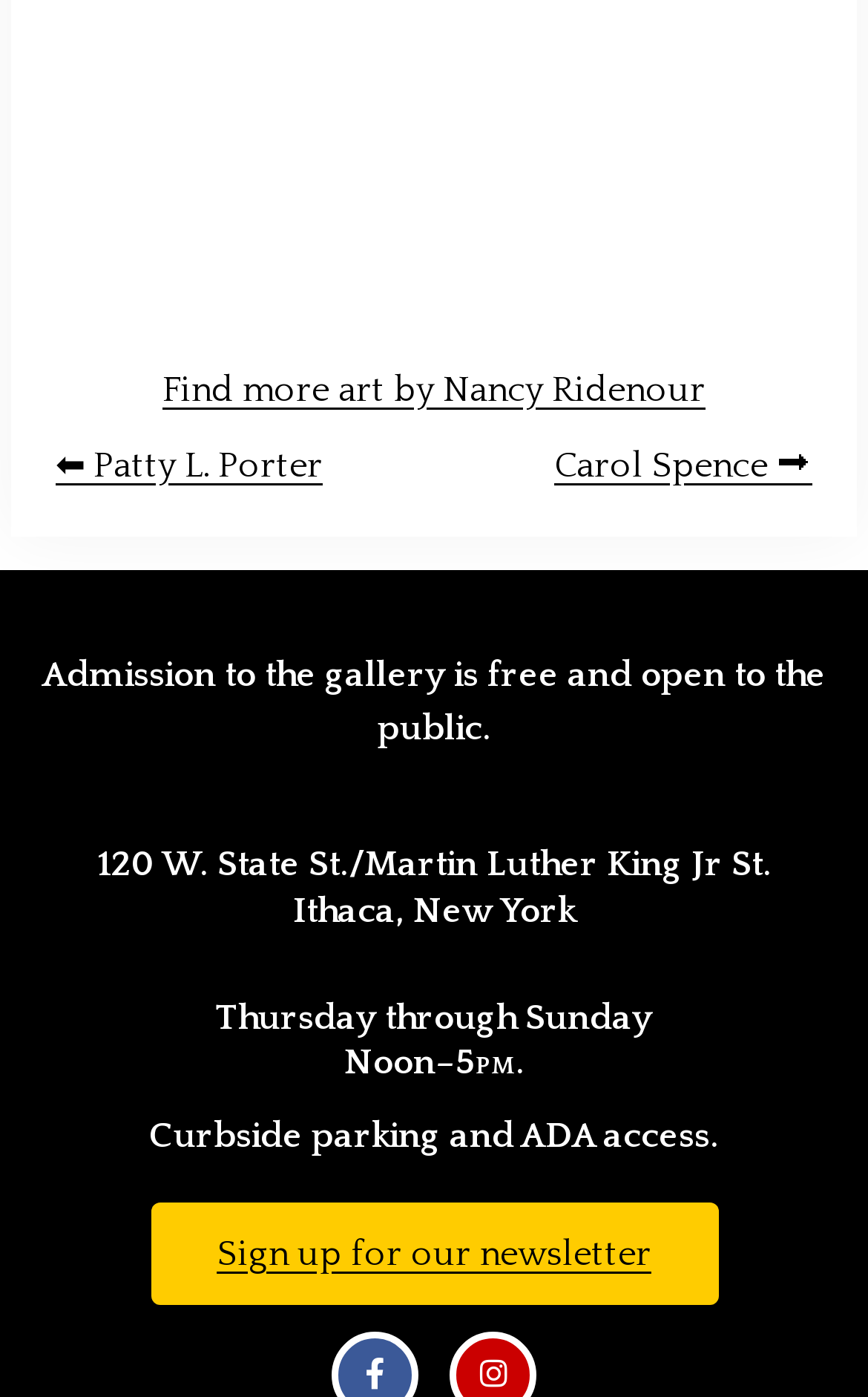What is the phone number of the gallery?
From the image, respond using a single word or phrase.

(607) 277–1626